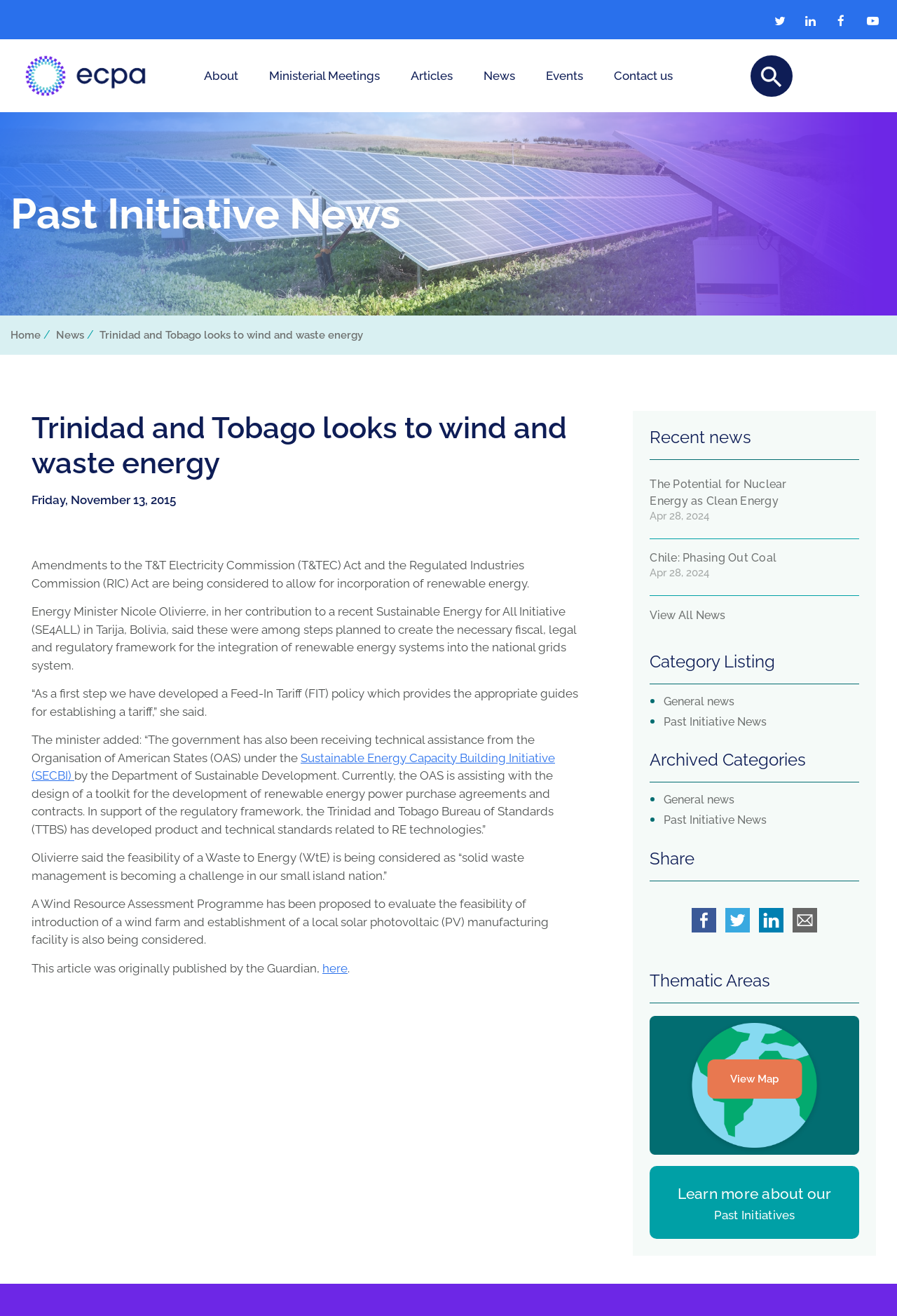Please locate the bounding box coordinates of the element that needs to be clicked to achieve the following instruction: "View All News". The coordinates should be four float numbers between 0 and 1, i.e., [left, top, right, bottom].

[0.724, 0.461, 0.958, 0.474]